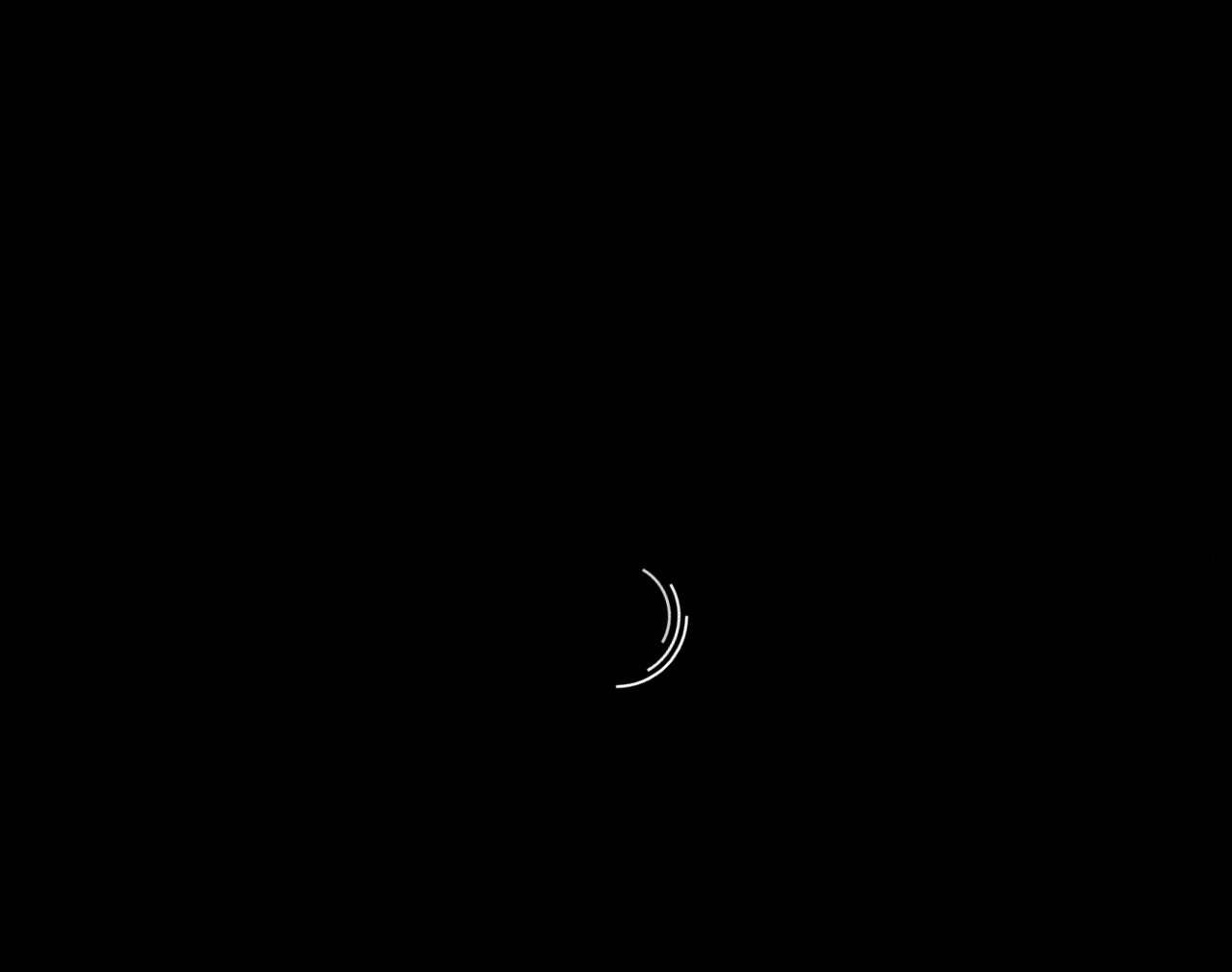How many news articles are listed on this webpage?
Answer with a single word or phrase by referring to the visual content.

13